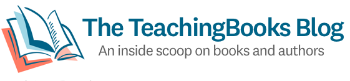Provide an extensive narrative of what is shown in the image.

The image features the header of "The TeachingBooks Blog," showcasing an inviting design with an open book motif. The title is prominently displayed in a bold, teal font, accompanied by a tagline that reads "An inside scoop on books and authors," hinting at the blog's focus on literature and author insights. The graphic elements, including the stylized book images, create an engaging visual that encapsulates the blog's purpose of providing valuable resources and information about books and their creators. This image serves as a welcoming introduction to the blog, inviting readers to explore a rich array of literary content.